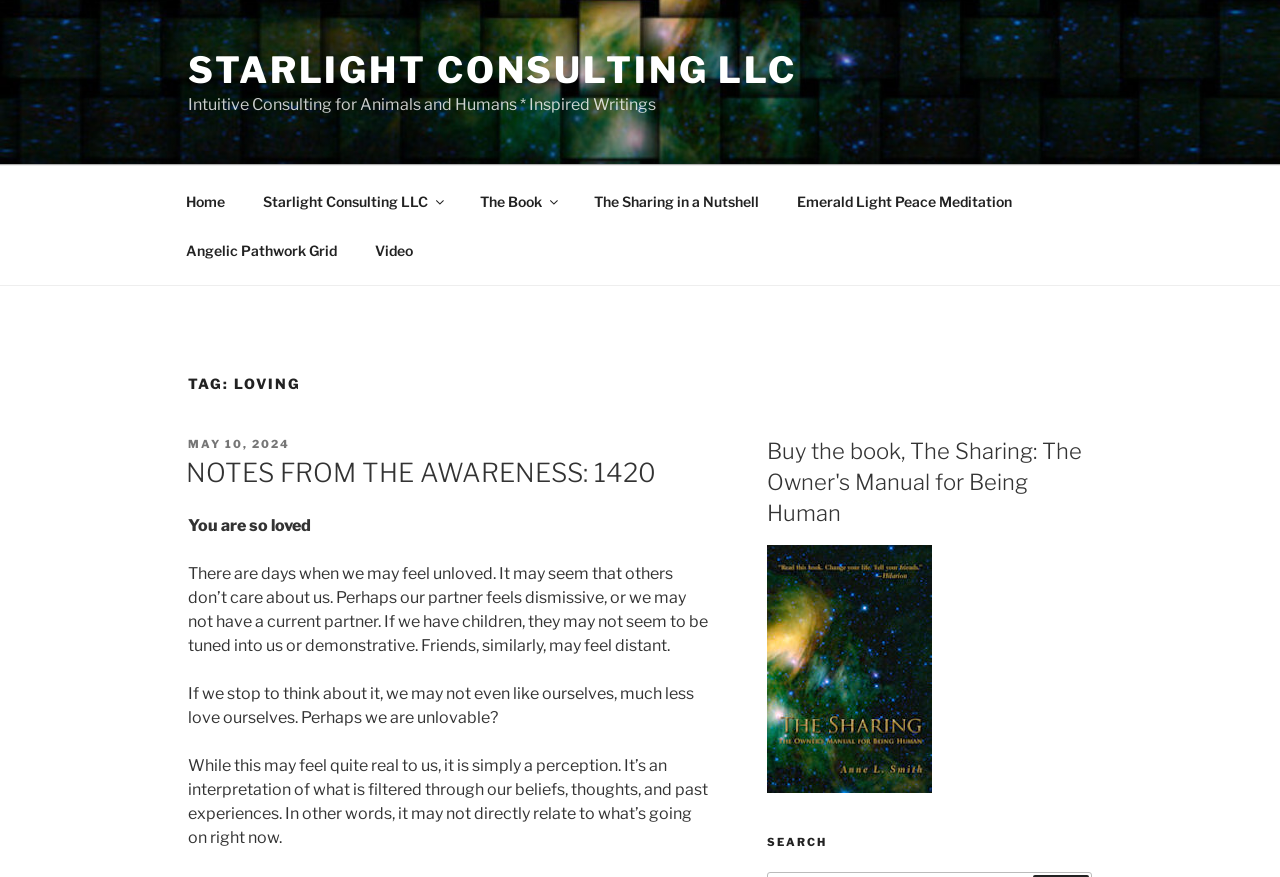Identify the bounding box of the UI element described as follows: "NOTES FROM THE AWARENESS: 1420". Provide the coordinates as four float numbers in the range of 0 to 1 [left, top, right, bottom].

[0.145, 0.521, 0.512, 0.557]